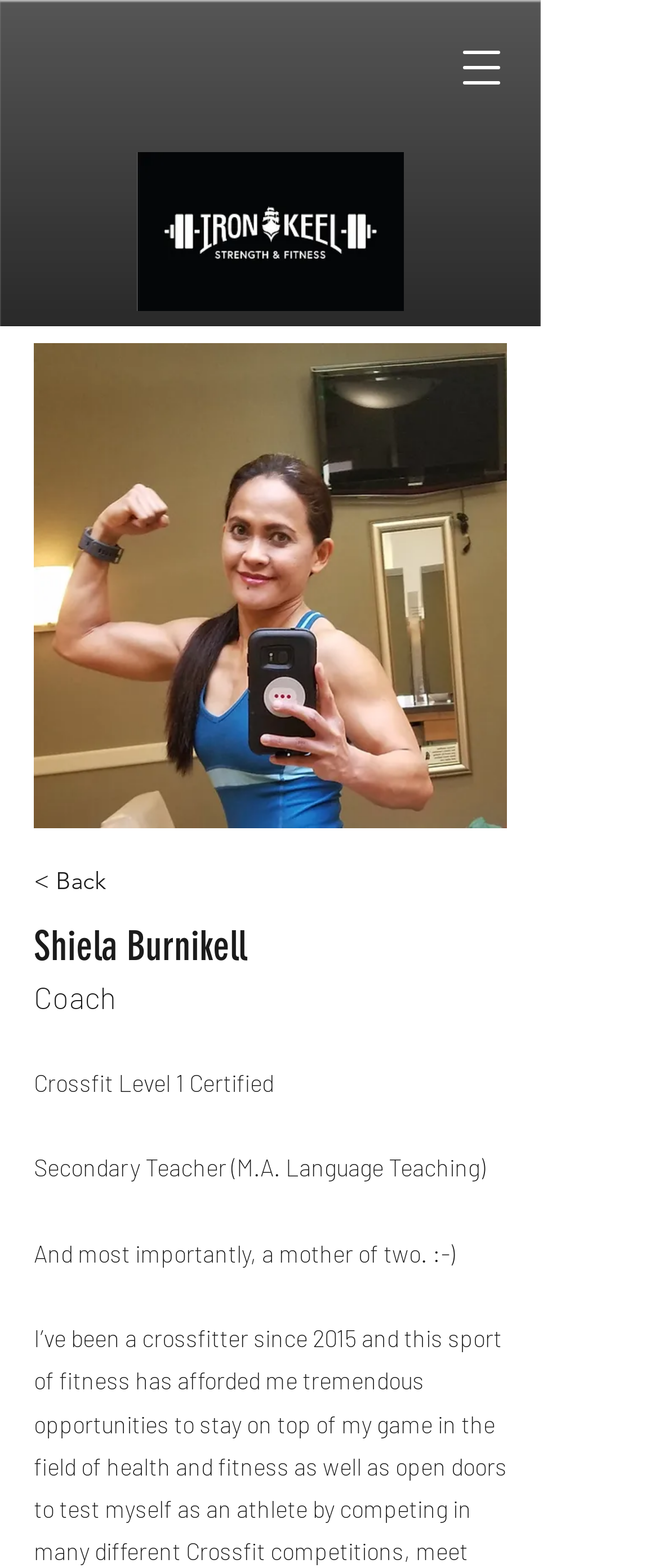Generate an in-depth caption that captures all aspects of the webpage.

The webpage is about Shiela Burnikell, a coach and Crossfit Level 1 Certified individual. At the top right corner, there is a button to open a navigation menu. Below it, on the left side, is a logo image, which is followed by a larger image of Shiela Burnikell. 

To the right of the logo image, there is a link to go back, and below it, a heading with Shiela Burnikell's name. Underneath the heading, there are four lines of text describing Shiela's profession and personal life. The first line indicates that she is a coach, the second line mentions her Crossfit certification, the third line states that she is a secondary teacher with a Master's degree in Language Teaching, and the fourth line reveals that she is a mother of two, with a smiling emoticon at the end.